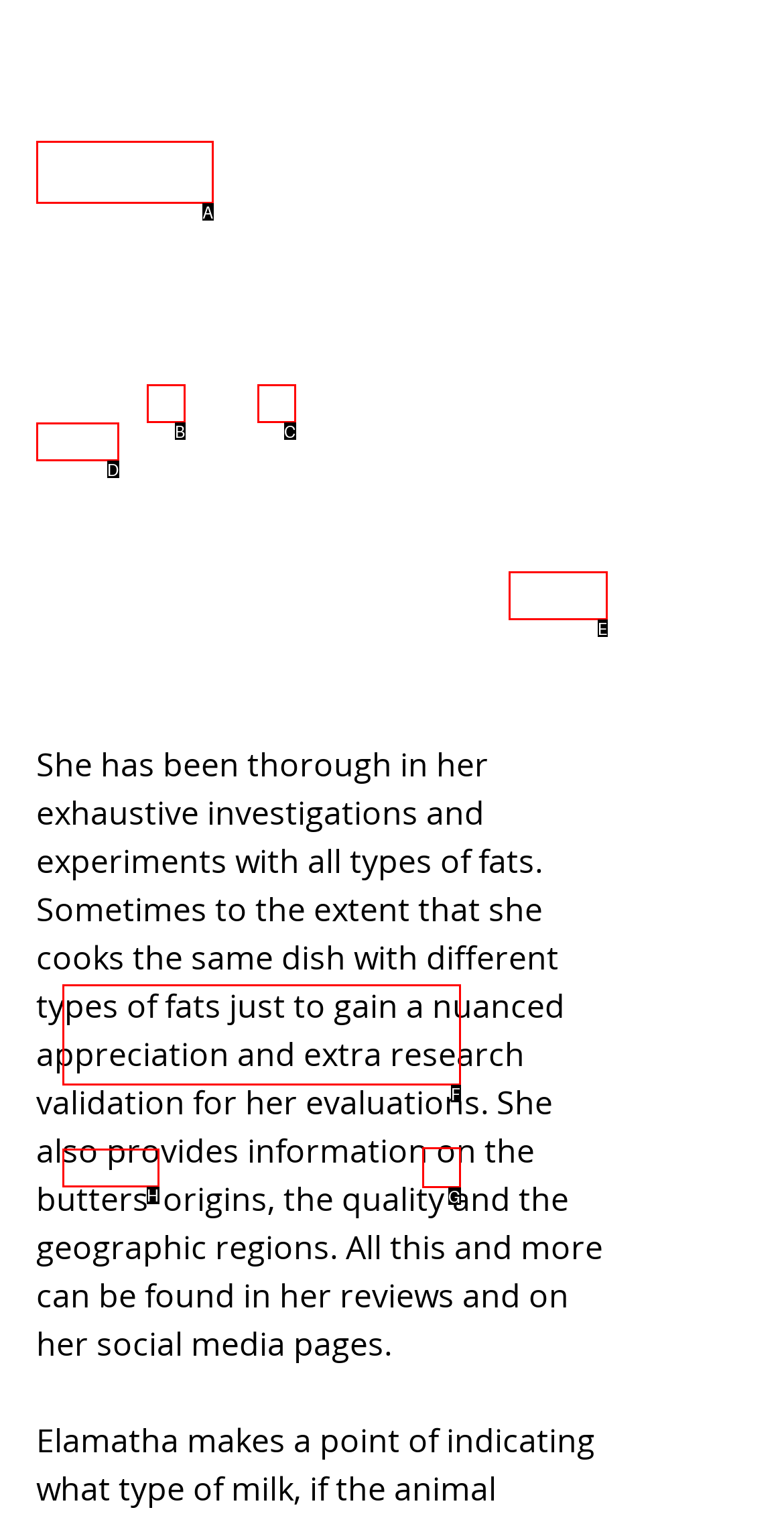Based on the provided element description: The Method & Criteria, identify the best matching HTML element. Respond with the corresponding letter from the options shown.

F